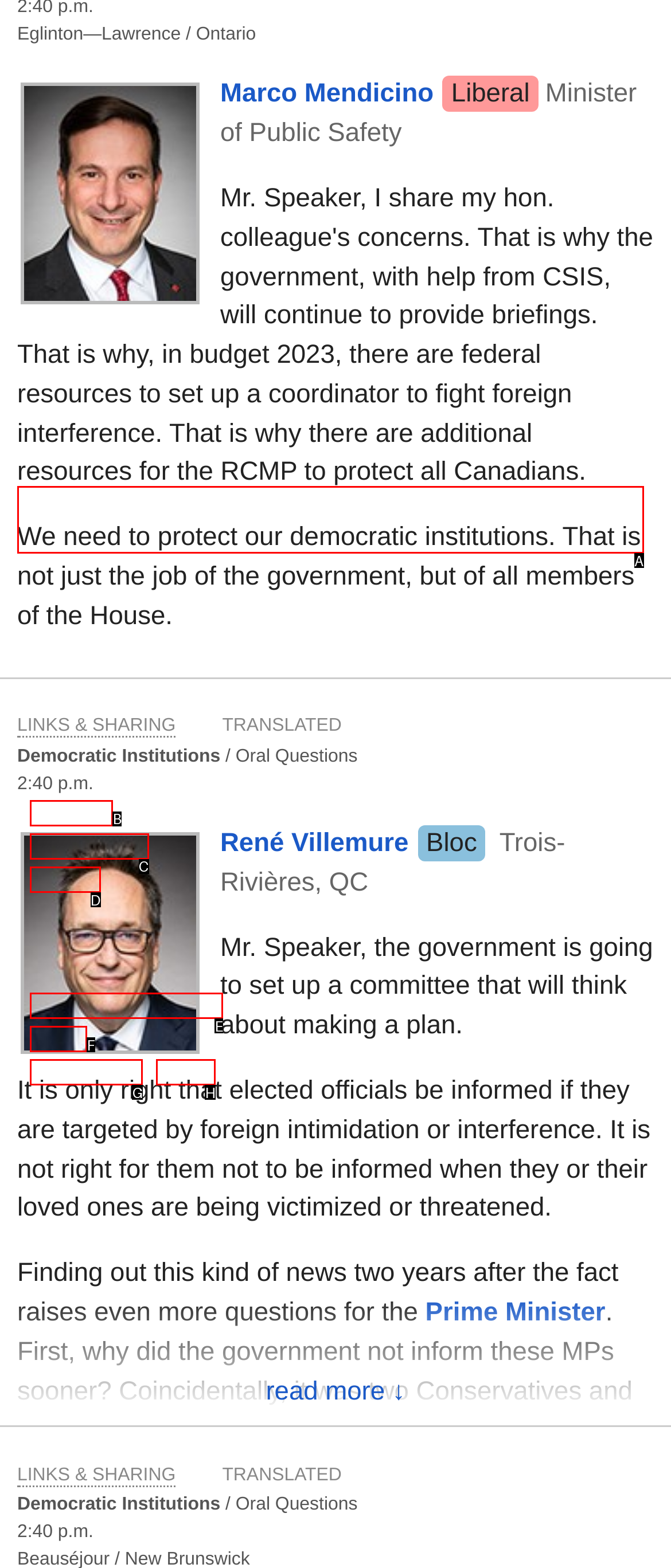Determine which HTML element should be clicked to carry out the following task: Go to 'Prime Minister' Respond with the letter of the appropriate option.

A